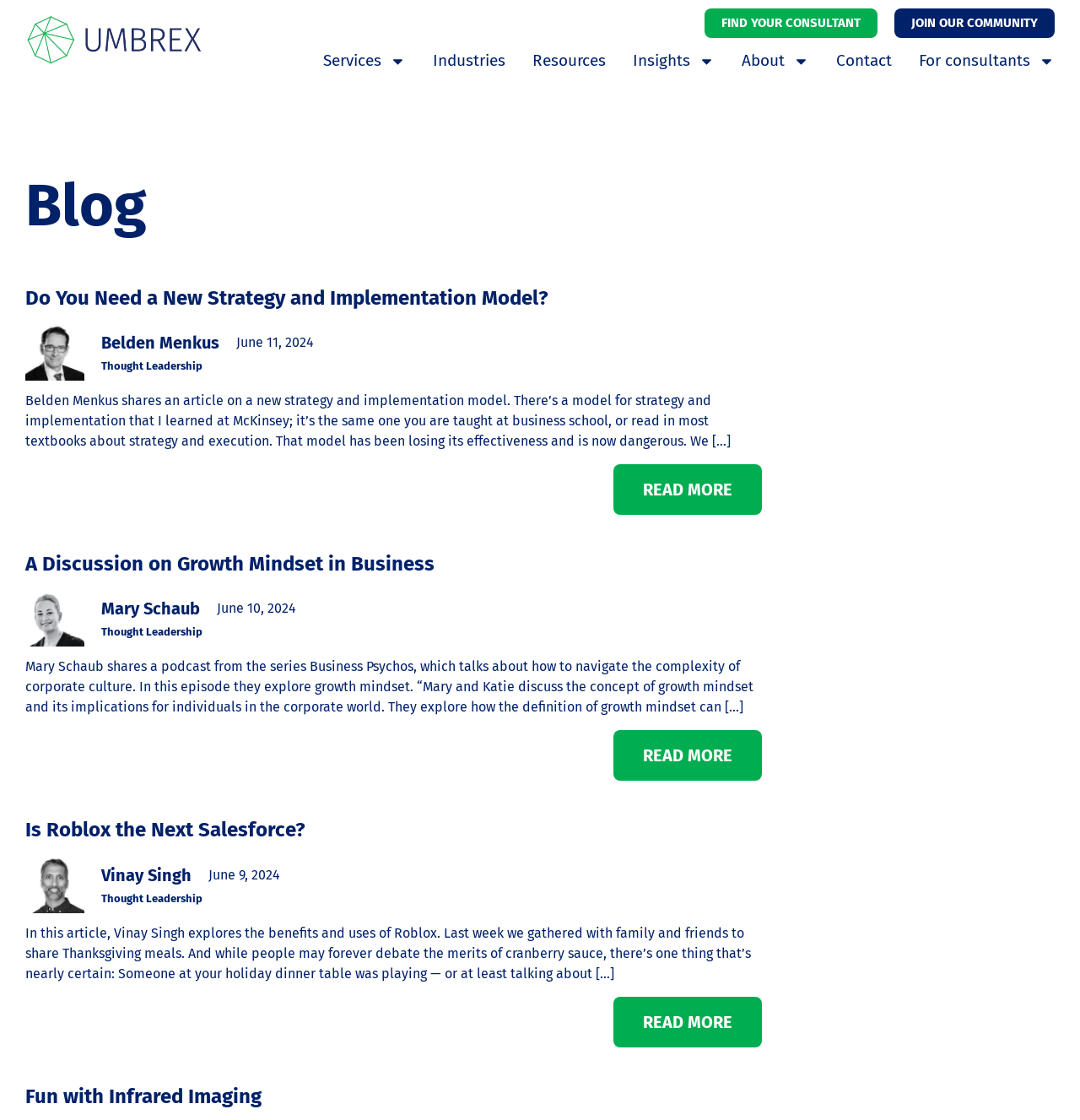Please identify the coordinates of the bounding box for the clickable region that will accomplish this instruction: "View the blog post 'Fun with Infrared Imaging'".

[0.023, 0.968, 0.242, 0.989]